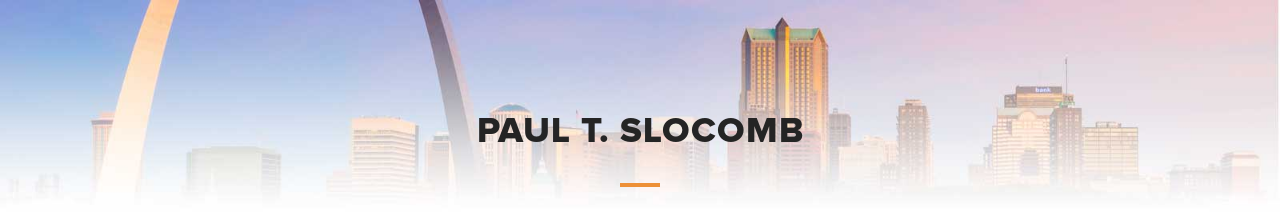What is the color of the sky in the top part of the image?
Please answer the question with as much detail as possible using the screenshot.

The gradient in the background transitions from a soft blue sky to a subtle wash of white at the bottom, creating a vivid and inviting atmosphere.